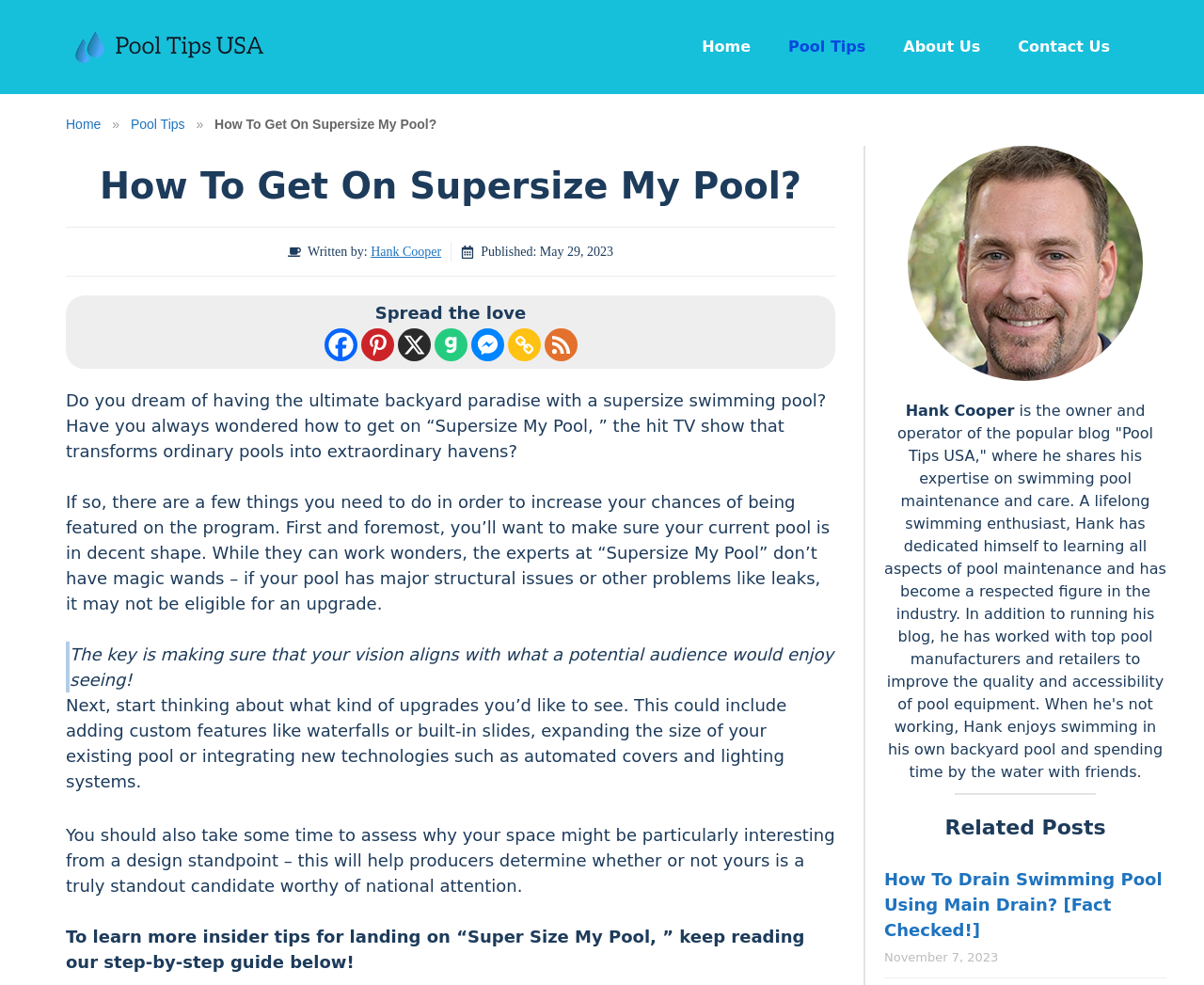What is the topic of the related post mentioned at the bottom of the article?
Respond to the question with a well-detailed and thorough answer.

The article has a section that lists related posts, and one of the posts is titled 'How To Drain Swimming Pool Using Main Drain? [Fact Checked!]', which suggests that the topic of the related post is about draining a swimming pool.